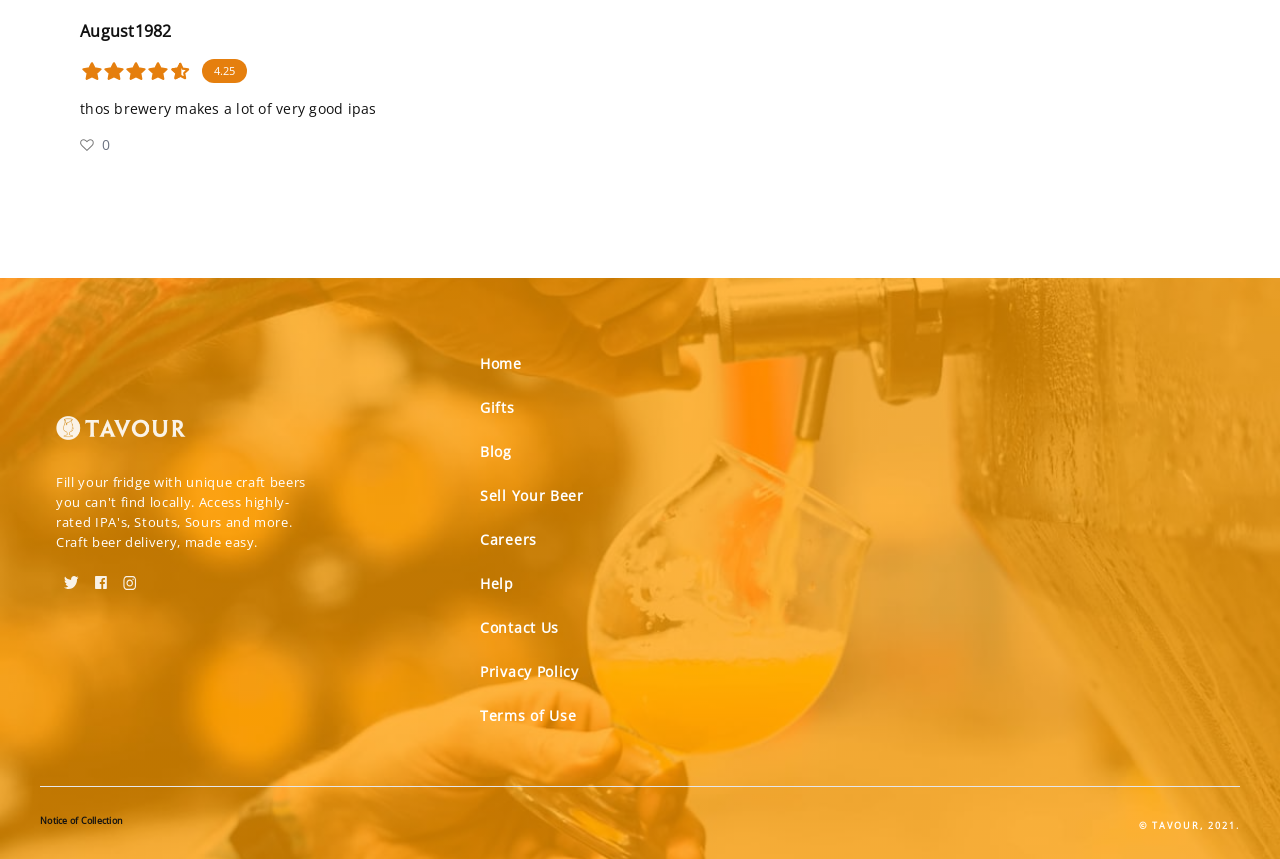What is the copyright year of the webpage?
Look at the image and answer with only one word or phrase.

2021